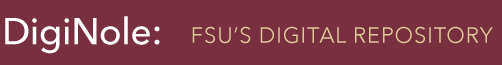What is the purpose of DigiNole?
Please provide a comprehensive answer based on the visual information in the image.

According to the caption, DigiNole is a digital platform dedicated to preserving and providing access to a variety of scholarly works and historical documents associated with Florida State University, which implies that its primary purpose is to preserve and provide access to these resources.